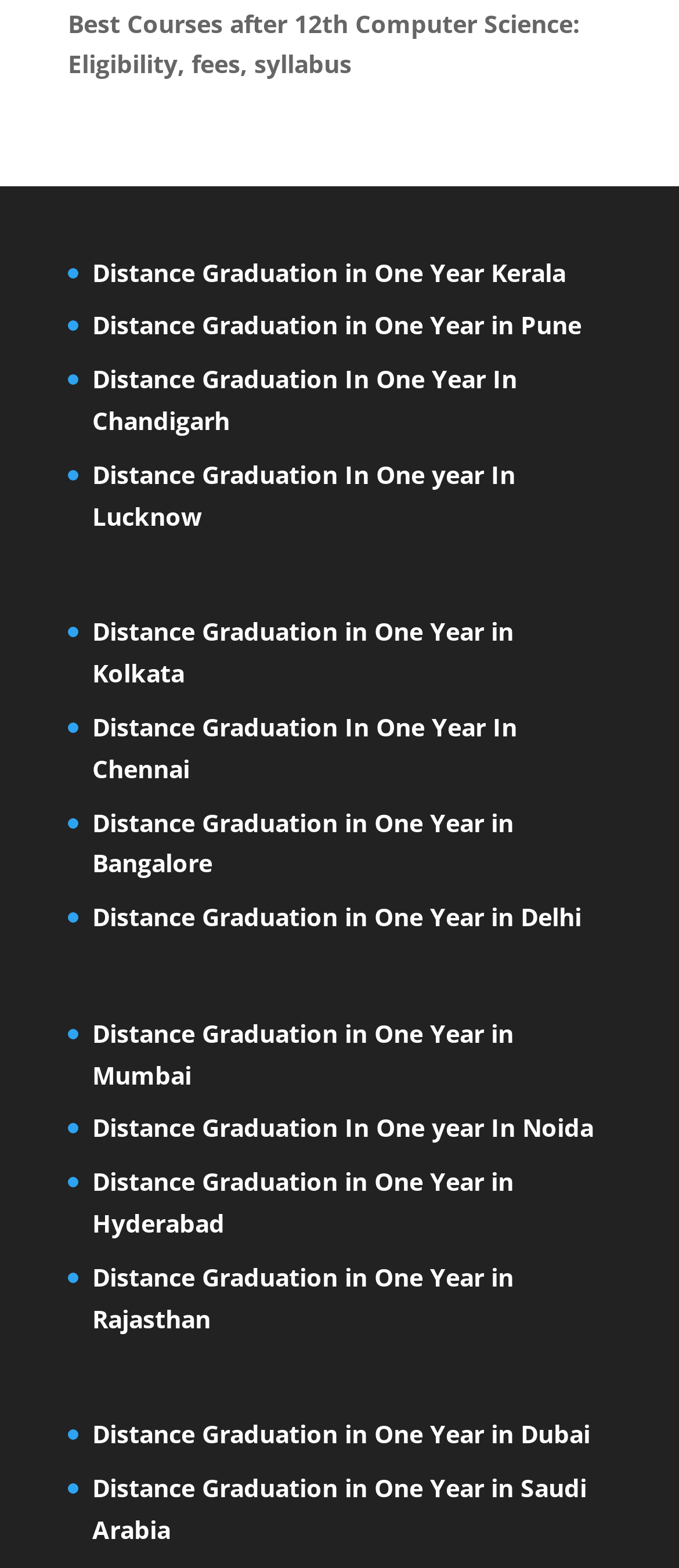Find the bounding box coordinates for the area you need to click to carry out the instruction: "Explore Distance Graduation in One Year in Kerala". The coordinates should be four float numbers between 0 and 1, indicated as [left, top, right, bottom].

[0.136, 0.163, 0.833, 0.184]